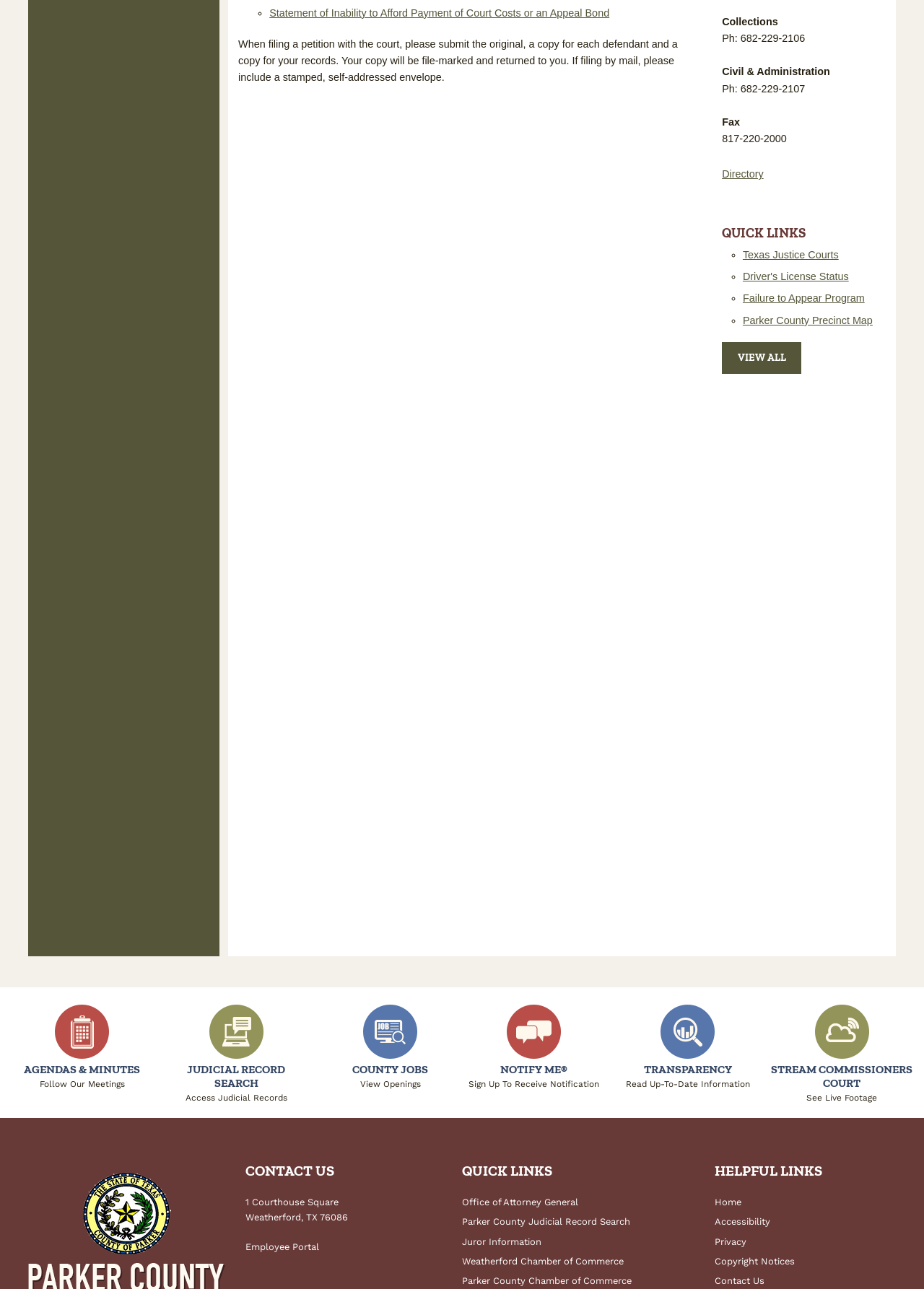Please give the bounding box coordinates of the area that should be clicked to fulfill the following instruction: "Search Texas Justice Courts". The coordinates should be in the format of four float numbers from 0 to 1, i.e., [left, top, right, bottom].

[0.804, 0.193, 0.908, 0.202]